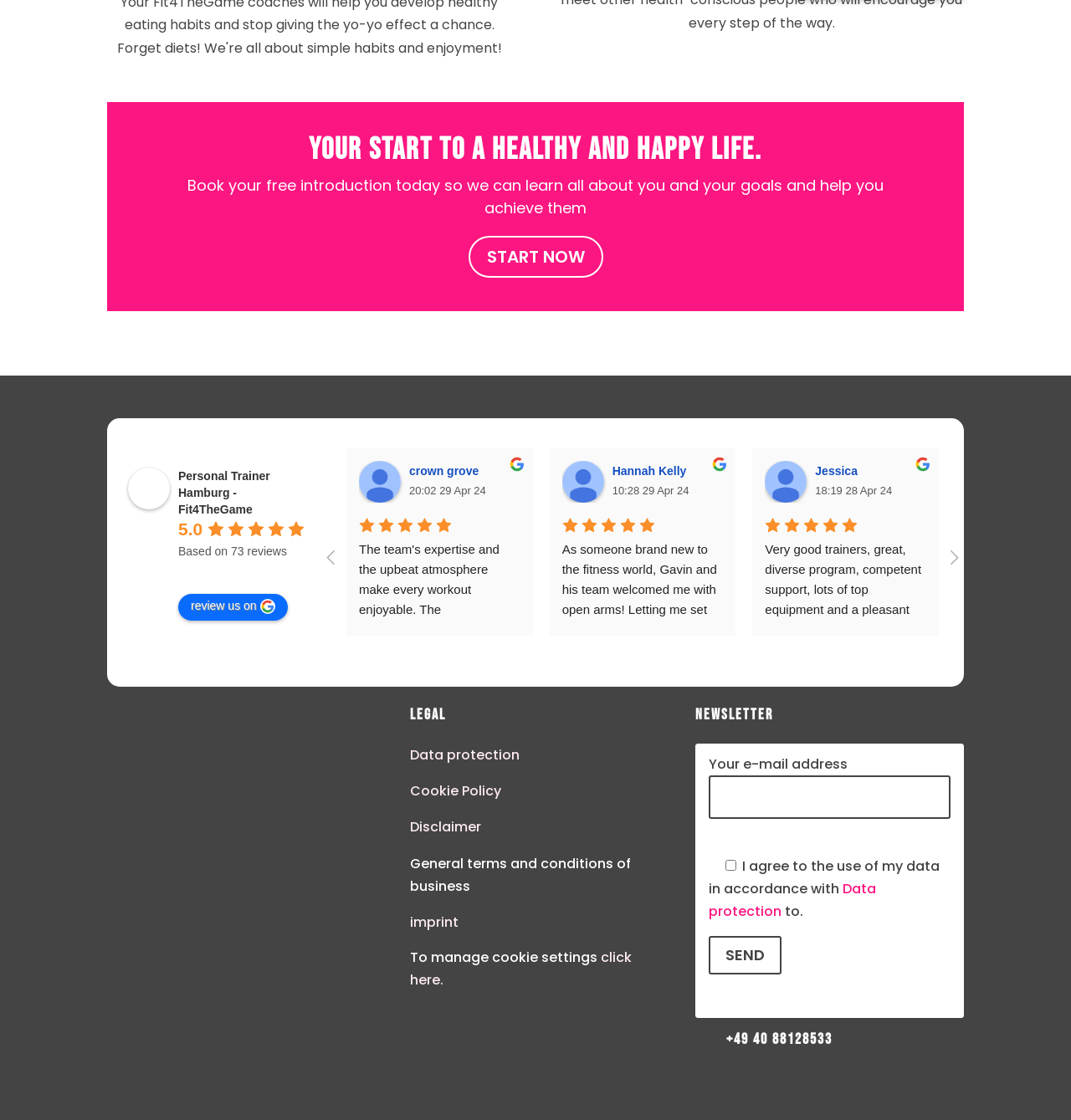Identify the bounding box coordinates of the clickable region required to complete the instruction: "Review us on Google". The coordinates should be given as four float numbers within the range of 0 and 1, i.e., [left, top, right, bottom].

[0.166, 0.53, 0.268, 0.554]